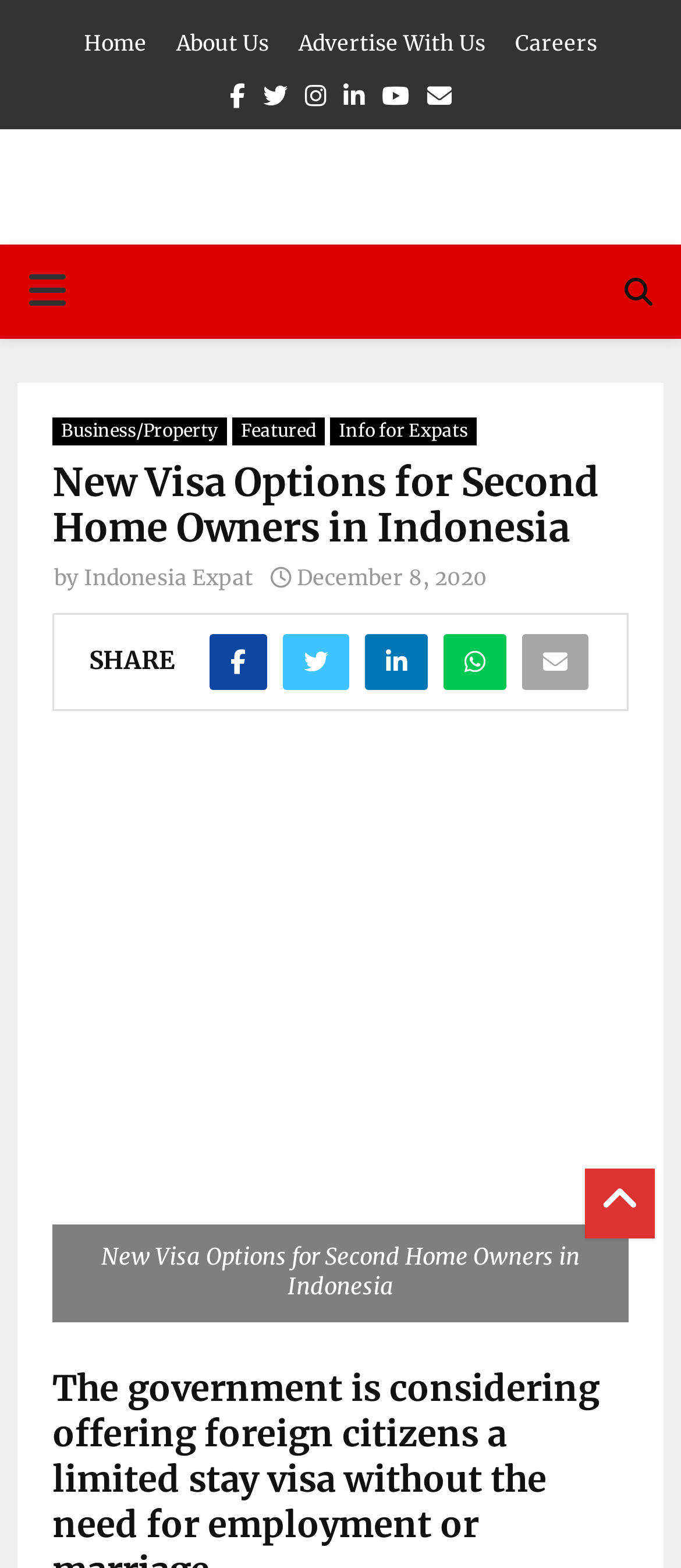What type of content is available under 'Business/Property'?
Based on the image content, provide your answer in one word or a short phrase.

Not specified